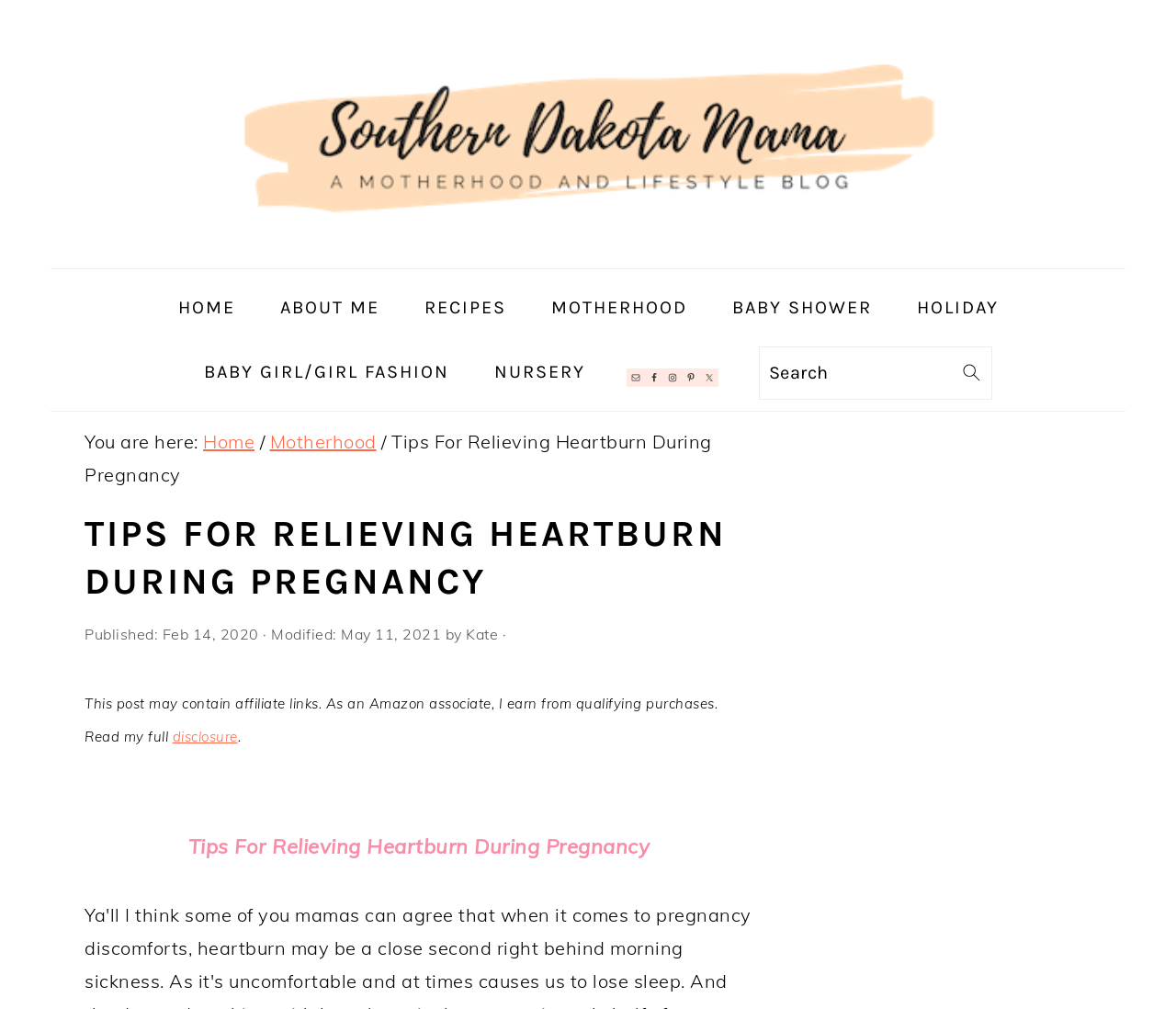What is the date of the last modification of this post? Using the information from the screenshot, answer with a single word or phrase.

May 11, 2021